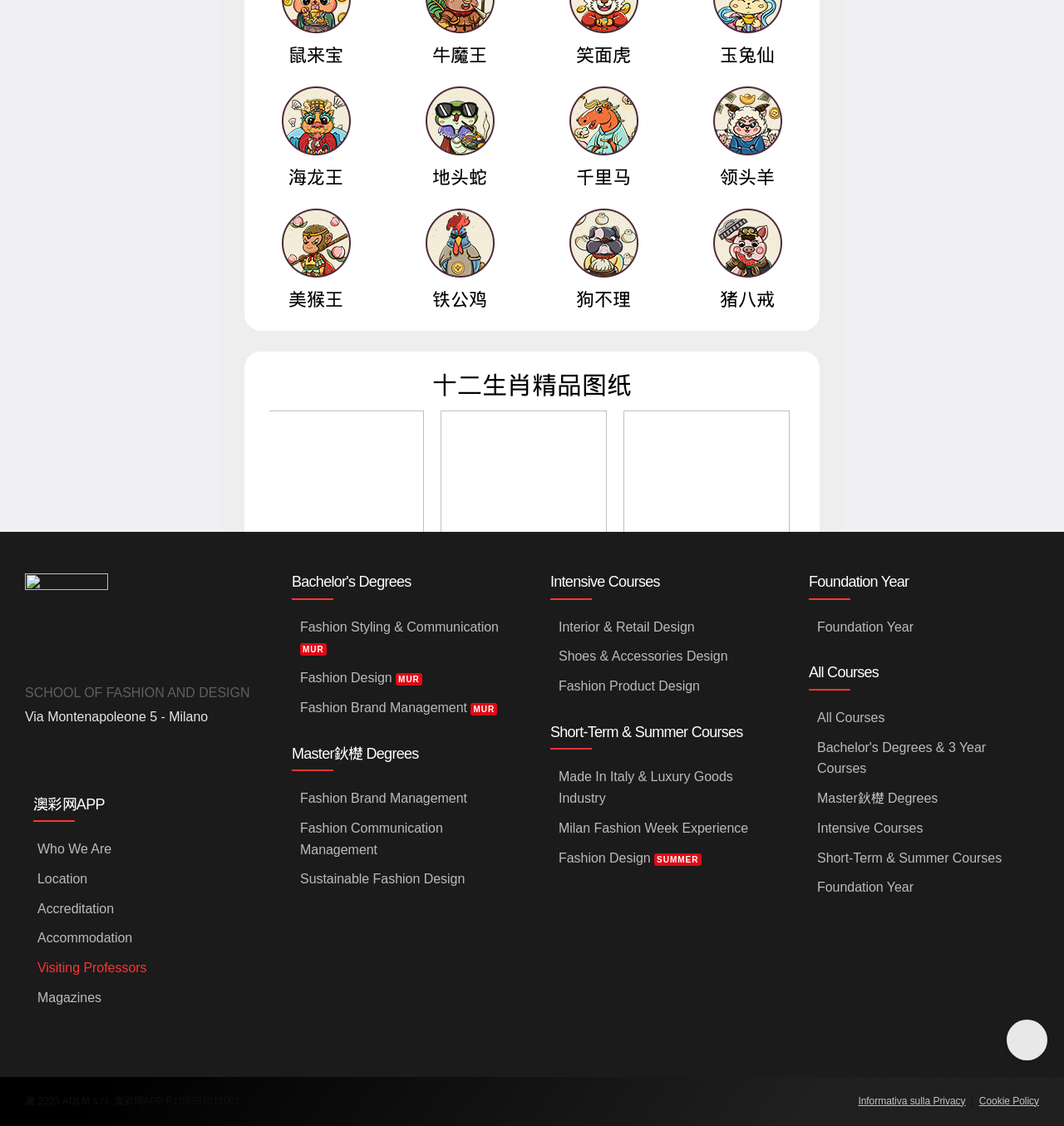Using the description "Short-term & Summer Courses", predict the bounding box of the relevant HTML element.

[0.768, 0.749, 0.969, 0.775]